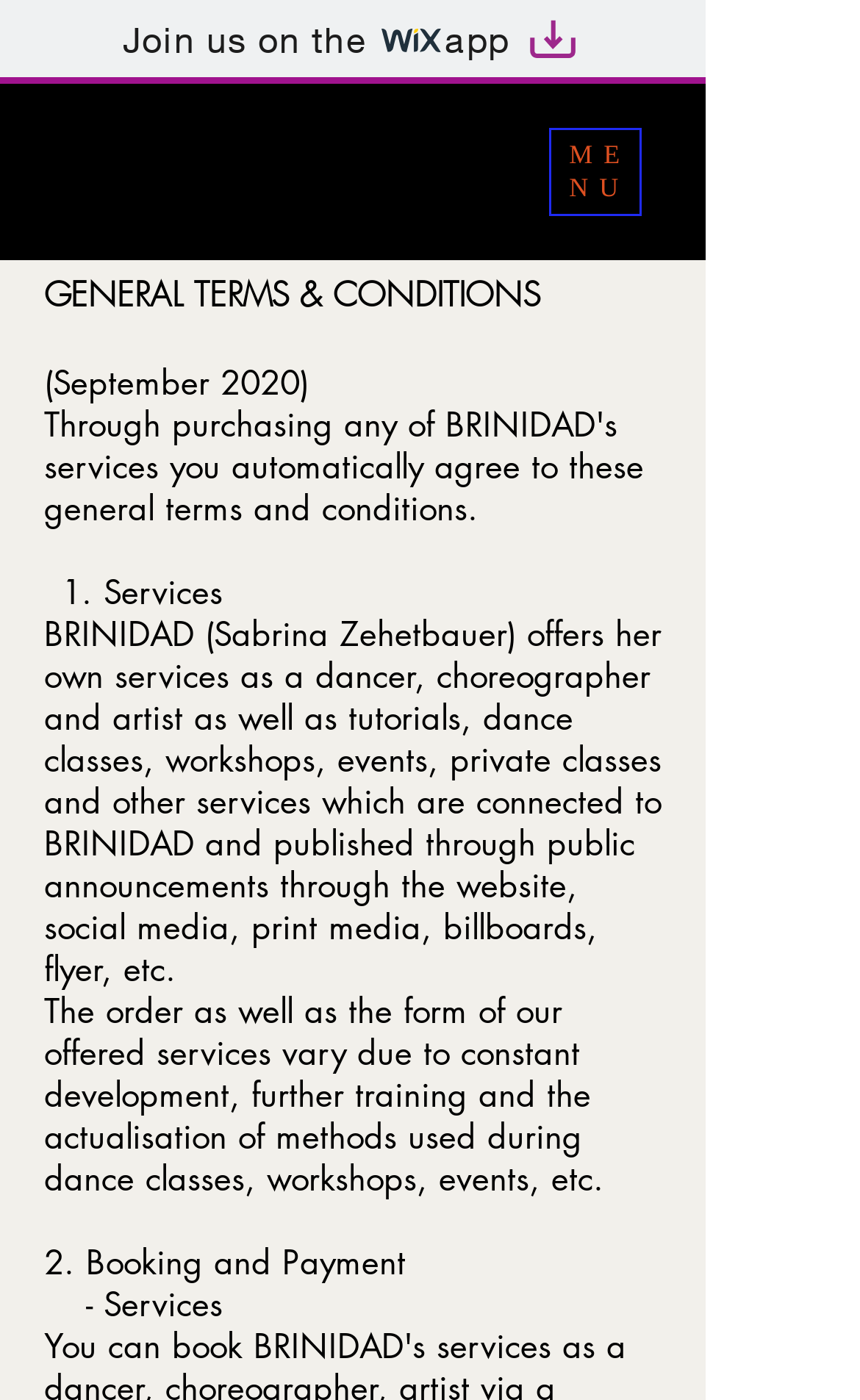Utilize the details in the image to give a detailed response to the question: What type of services are offered?

By analyzing the webpage content, specifically the StaticText element with the text '...tutorials, dance classes, workshops, events, private classes and other services...', it can be inferred that the services offered are related to dance, including classes, workshops, and events.